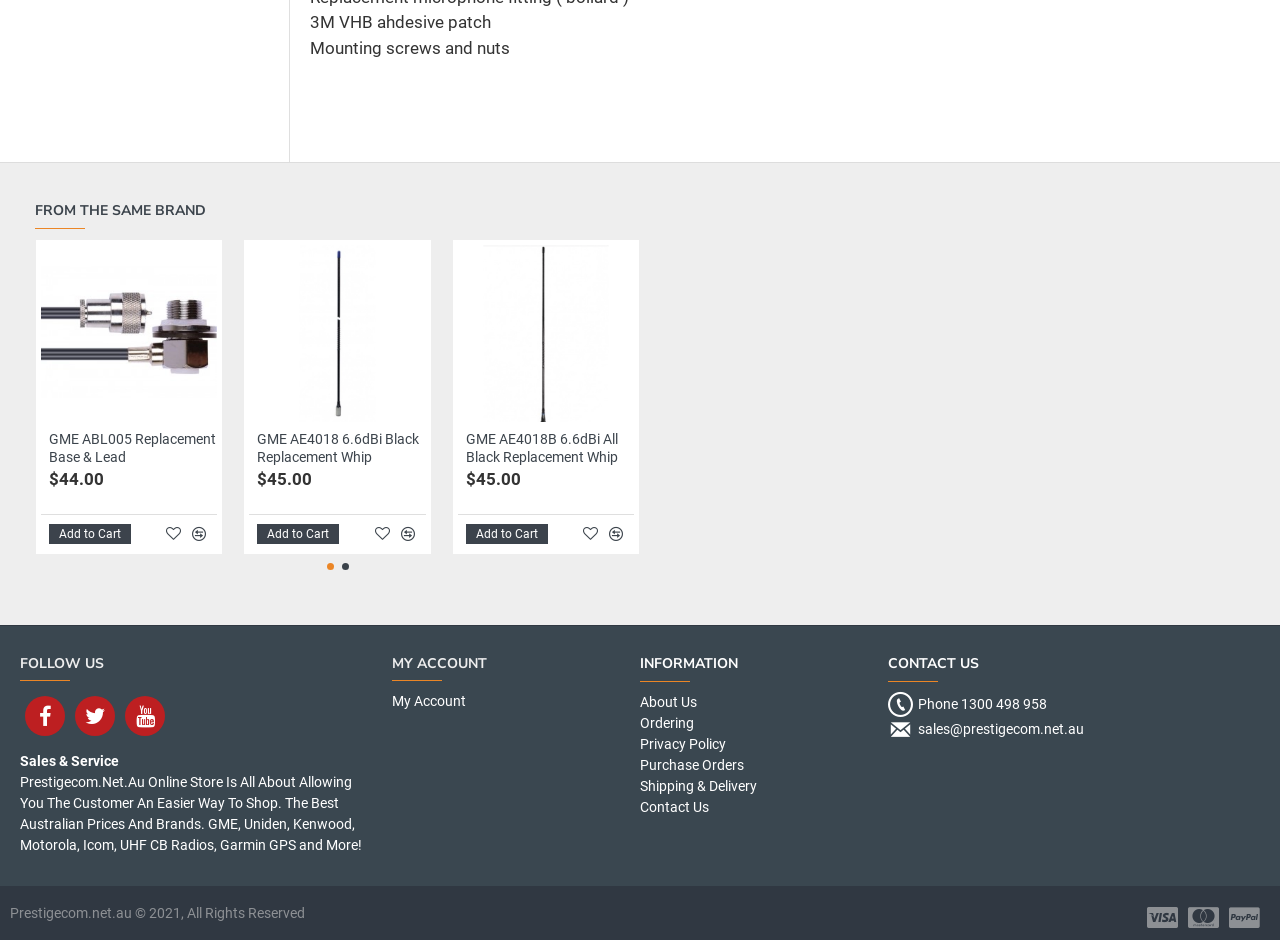Identify the bounding box coordinates for the element that needs to be clicked to fulfill this instruction: "Follow the brand on Facebook". Provide the coordinates in the format of four float numbers between 0 and 1: [left, top, right, bottom].

[0.02, 0.74, 0.051, 0.783]